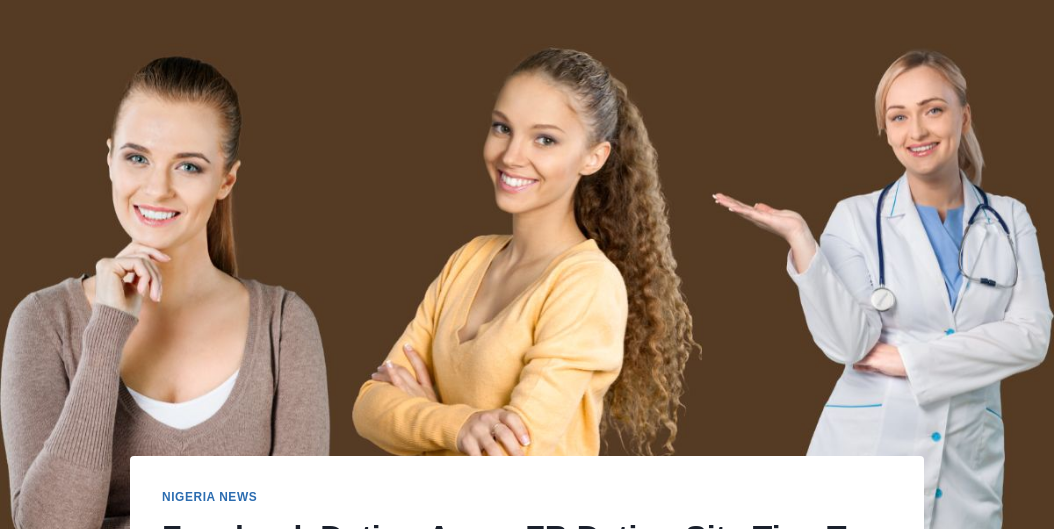What is the woman on the right wearing?
Please craft a detailed and exhaustive response to the question.

The professional-looking woman with shoulder-length hair and a friendly smile gestures with her right hand, dressed in a white coat typical of medical professionals.